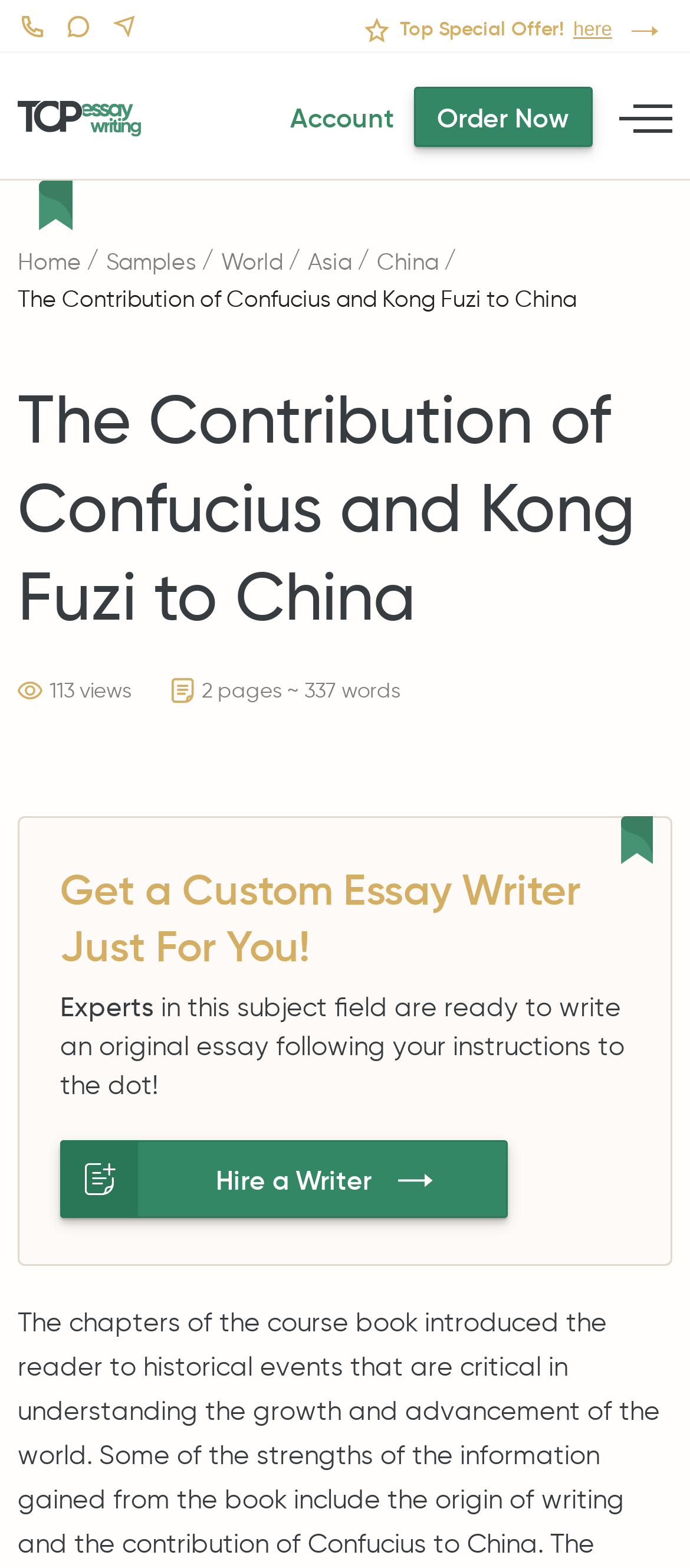Locate the bounding box coordinates of the clickable part needed for the task: "Start live chat".

[0.092, 0.009, 0.131, 0.026]